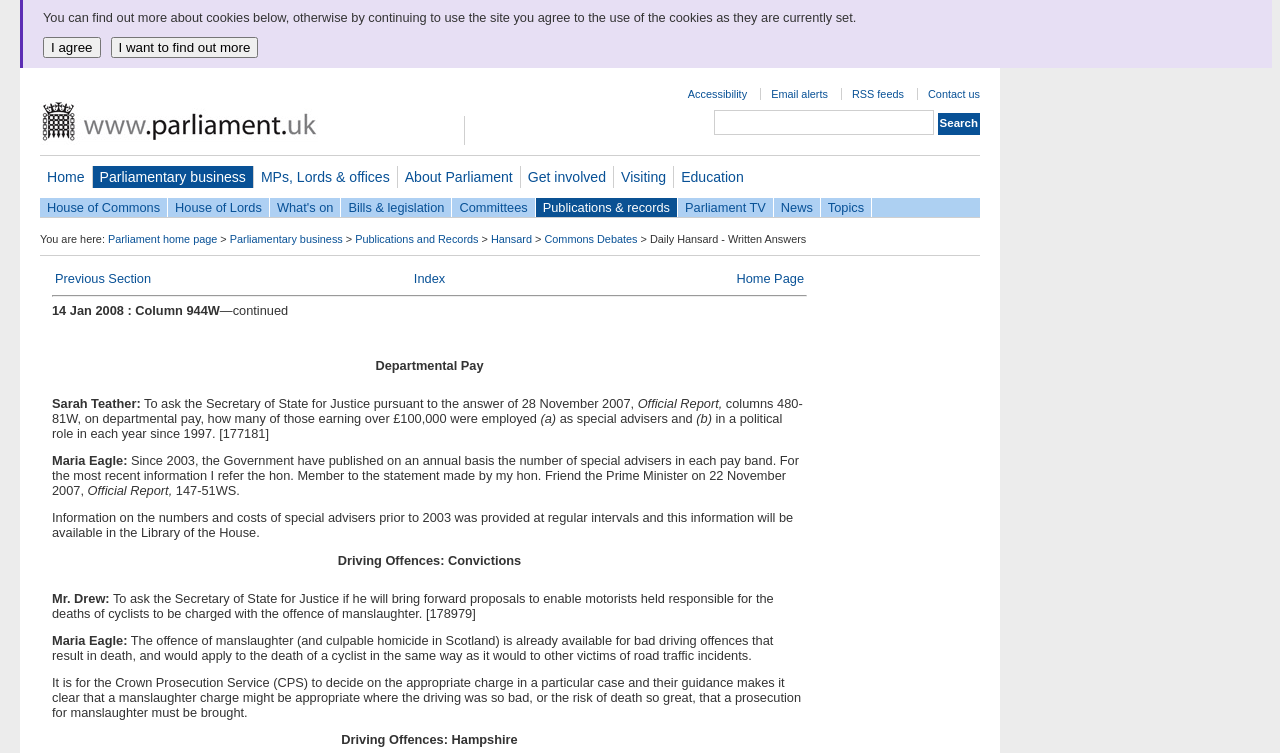Could you specify the bounding box coordinates for the clickable section to complete the following instruction: "View previous section"?

[0.043, 0.359, 0.118, 0.379]